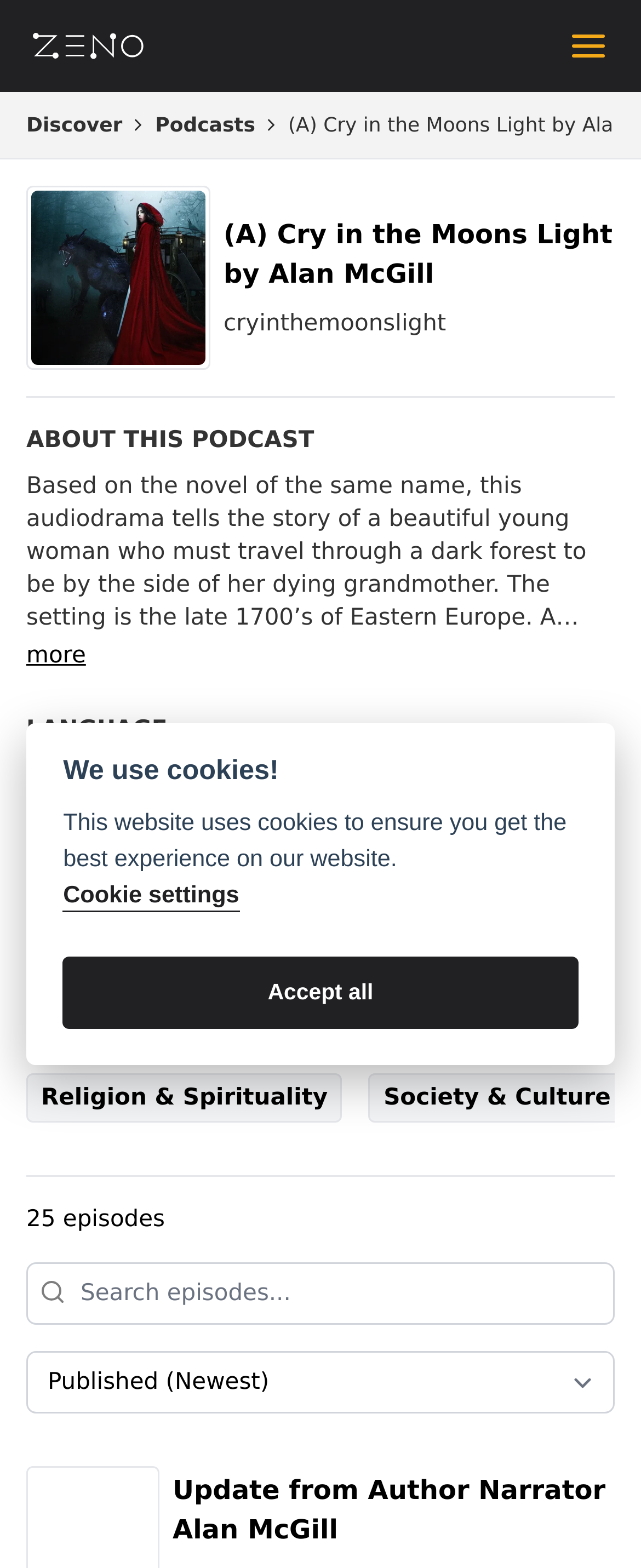Identify the bounding box coordinates of the element that should be clicked to fulfill this task: "Search episodes". The coordinates should be provided as four float numbers between 0 and 1, i.e., [left, top, right, bottom].

[0.041, 0.805, 0.959, 0.845]